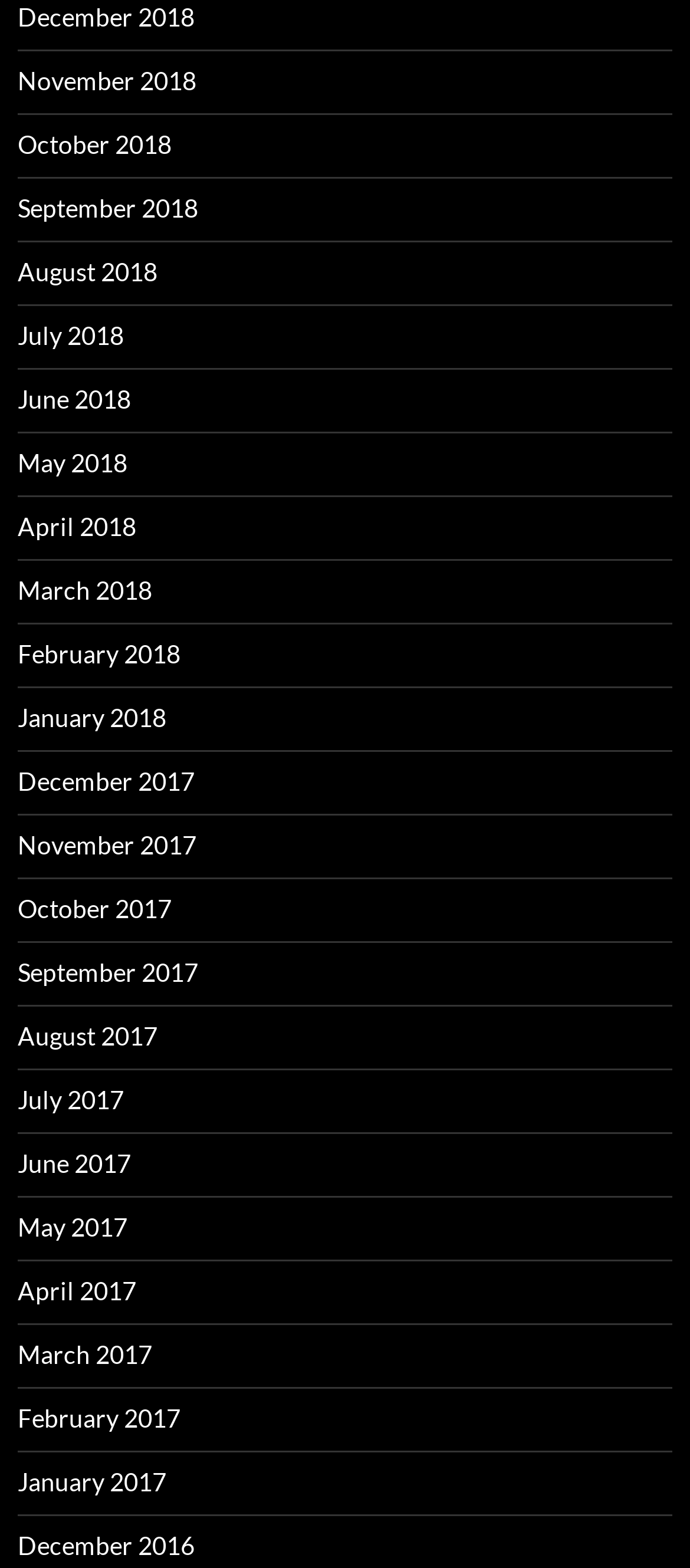Determine the bounding box coordinates of the clickable area required to perform the following instruction: "view October 2016". The coordinates should be represented as four float numbers between 0 and 1: [left, top, right, bottom].

[0.026, 0.976, 0.282, 0.995]